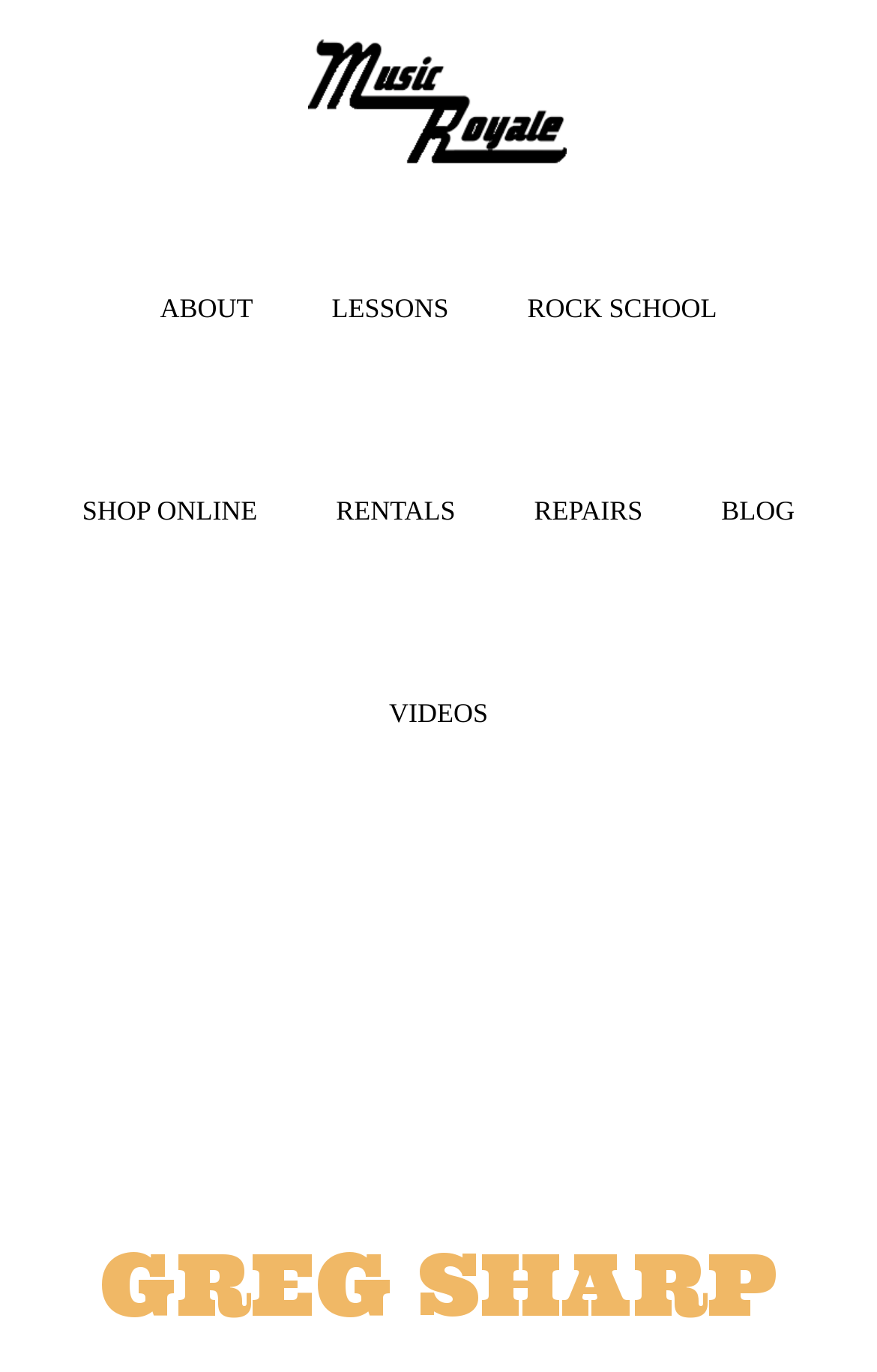Describe all the visual and textual components of the webpage comprehensively.

The webpage is about Greg Sharp, with a prominent heading displaying his name at the bottom of the page. At the top, there is a navigation menu labeled "Main" that spans the entire width of the page. This menu contains several links, including "ABOUT", "LESSONS", "ROCK SCHOOL", "SHOP ONLINE", "RENTALS", "REPAIRS", "BLOG", and "VIDEOS", which are arranged horizontally and take up most of the top section of the page. 

Below the navigation menu, there is a large link titled "MUSIC ROYALE" that occupies most of the page's width. The link is positioned near the top of the page, just below the navigation menu.